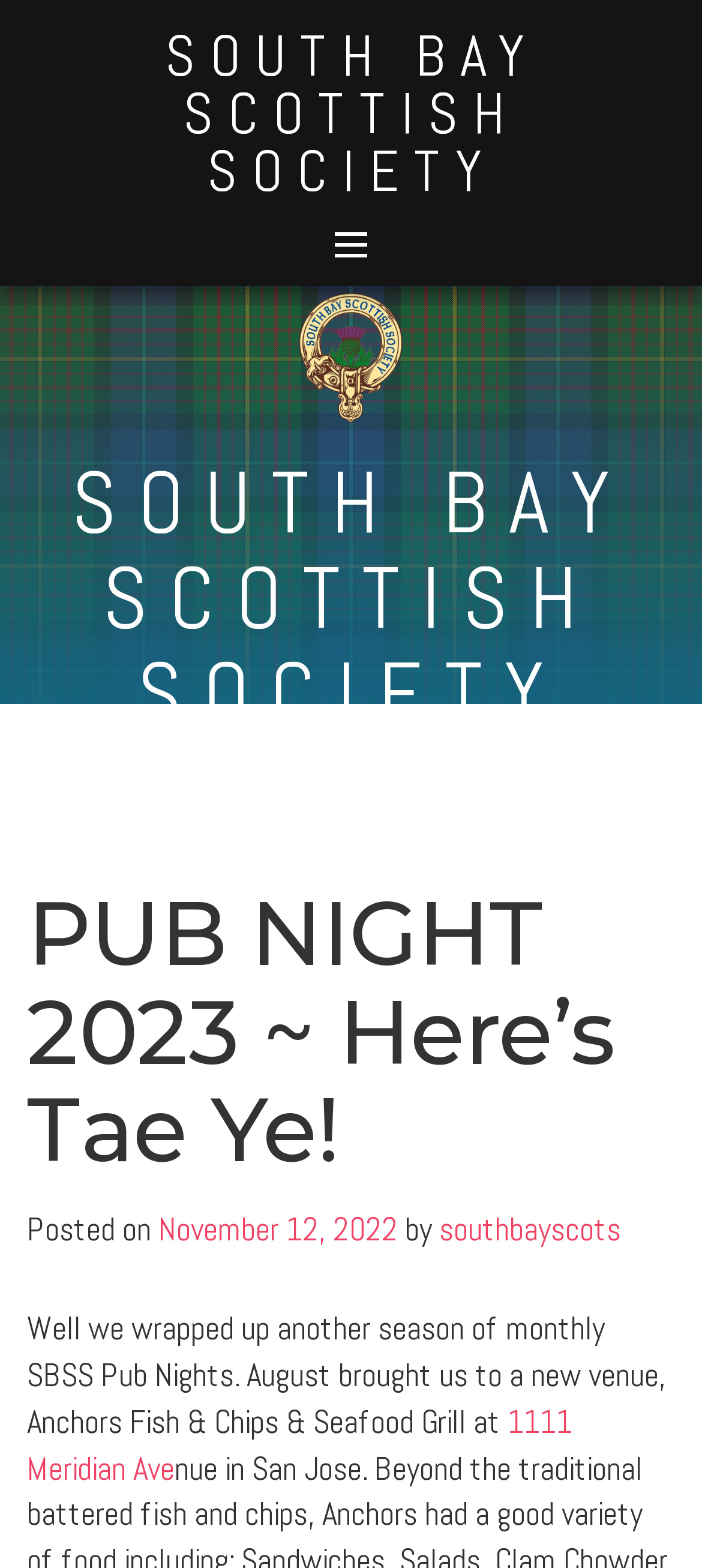Please determine the bounding box coordinates for the UI element described here. Use the format (top-left x, top-left y, bottom-right x, bottom-right y) with values bounded between 0 and 1: LinkedIn

None